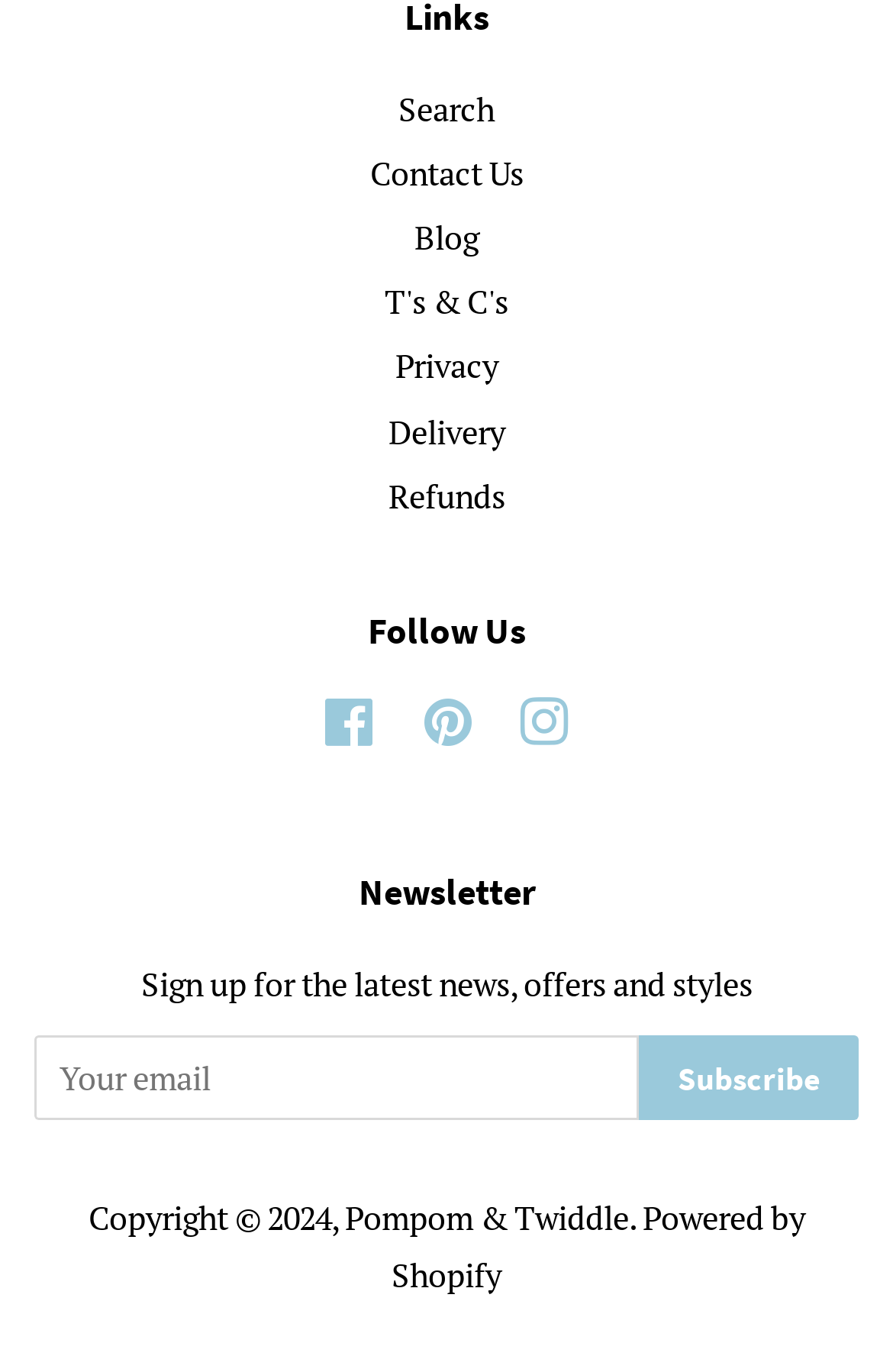What are the terms and conditions related links?
Based on the content of the image, thoroughly explain and answer the question.

I found a section with links to various terms and conditions related pages, including 'T's & C's', 'Privacy', 'Delivery', and 'Refunds'. These links are likely related to the company's policies and guidelines.